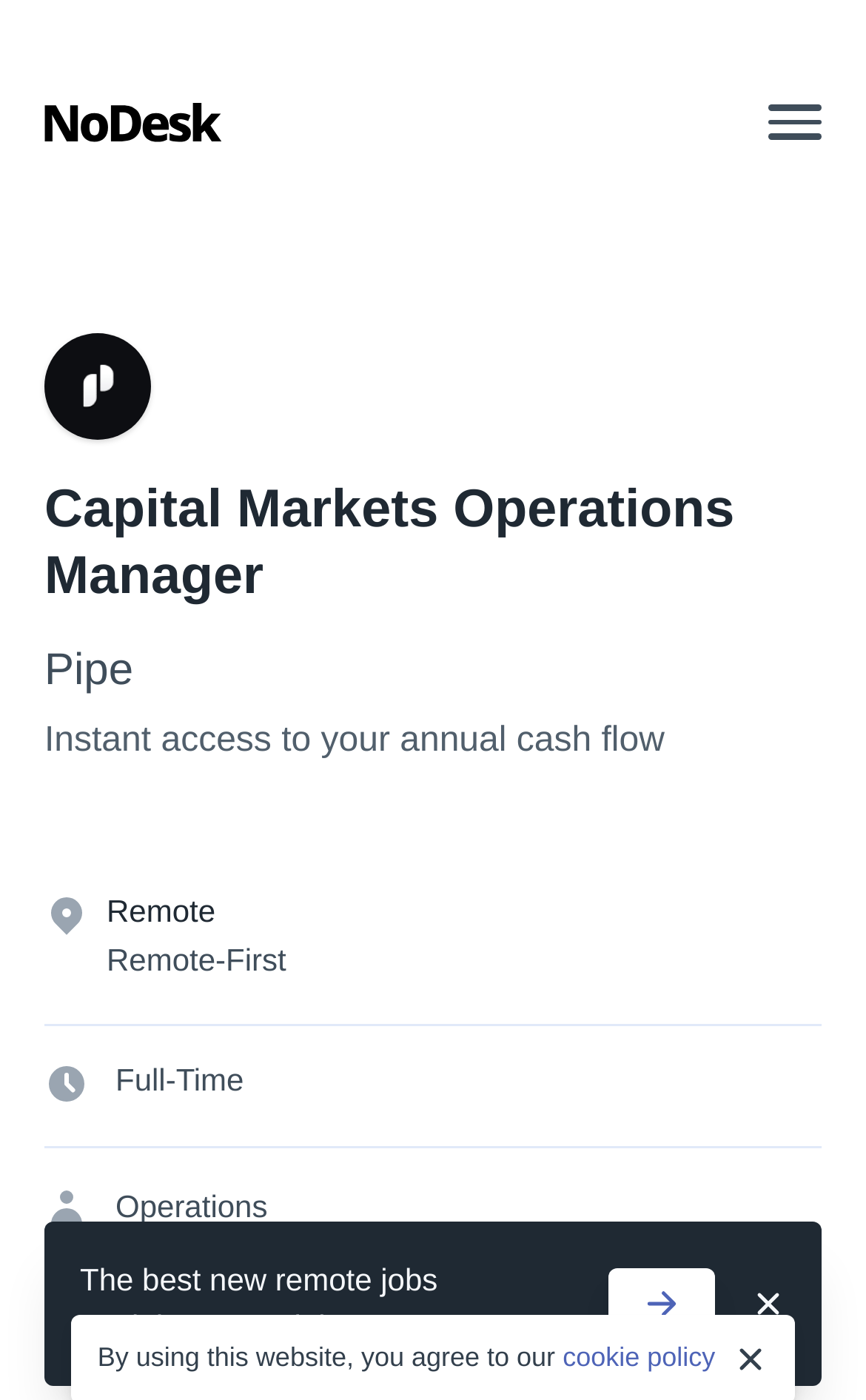Provide a brief response to the question using a single word or phrase: 
What is the company name?

Pipe